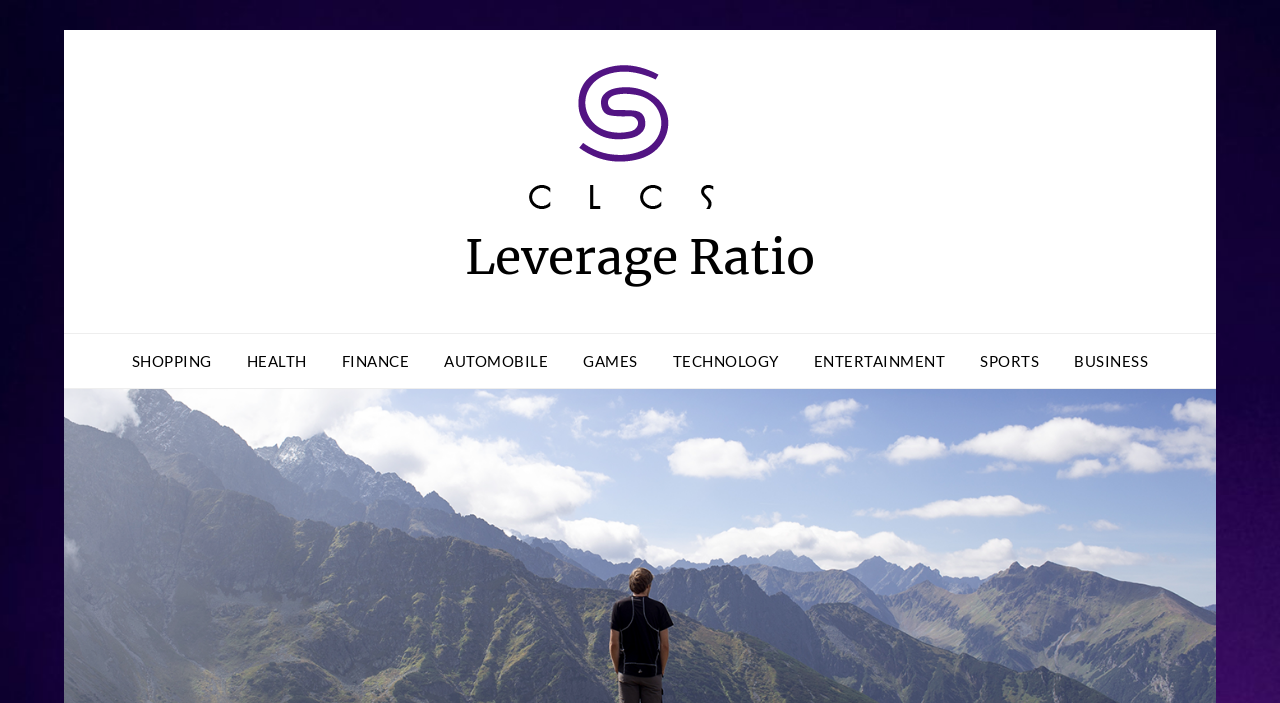Determine the bounding box coordinates of the region to click in order to accomplish the following instruction: "explore TECHNOLOGY". Provide the coordinates as four float numbers between 0 and 1, specifically [left, top, right, bottom].

[0.513, 0.475, 0.621, 0.552]